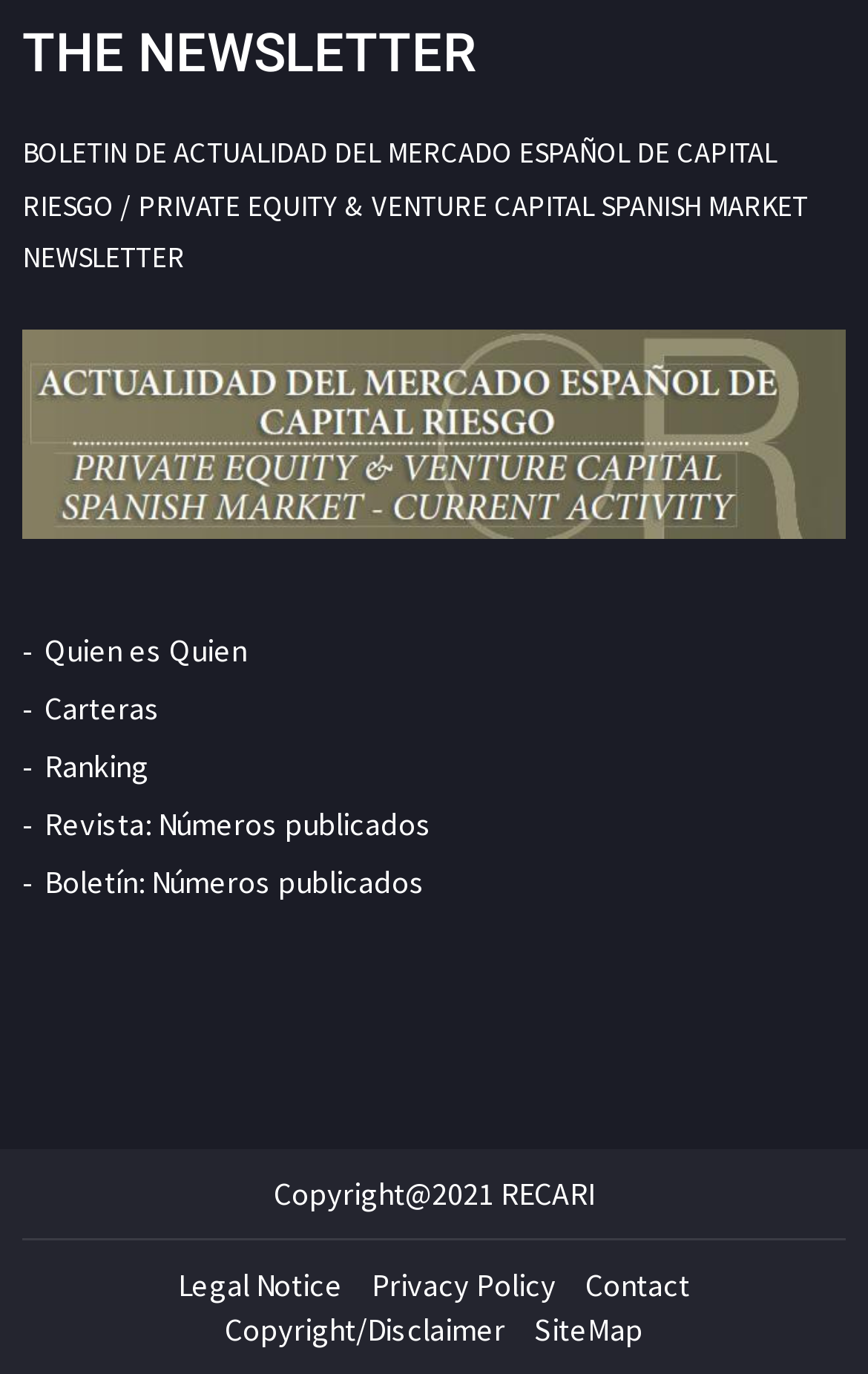Determine the bounding box coordinates of the target area to click to execute the following instruction: "Check the ranking."

[0.051, 0.542, 0.172, 0.571]